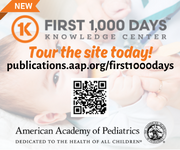Construct a detailed narrative about the image.

The image showcases an advertisement for the "First 1,000 Days Knowledge Center" by the American Academy of Pediatrics. The design prominently features a large, bold orange "1K" at the top left, indicating the importance of the first thousand days in a child's life. Below this, the title "FIRST 1,000 DAYS KNOWLEDGE CENTER" is displayed, emphasizing the resource's focus on early childhood development.

A call to action reads, "Tour the site today!" directing viewers to visit the website at publications.aap.org/first1000days. The bottom right corner includes a scannable QR code for quick access to the online knowledge center. The American Academy of Pediatrics logo reinforces the organization's commitment to pediatric health, underscoring their dedication to promoting the health of all children. The overall aesthetic is clean and engaging, targeting caregivers and professionals interested in early development resources.